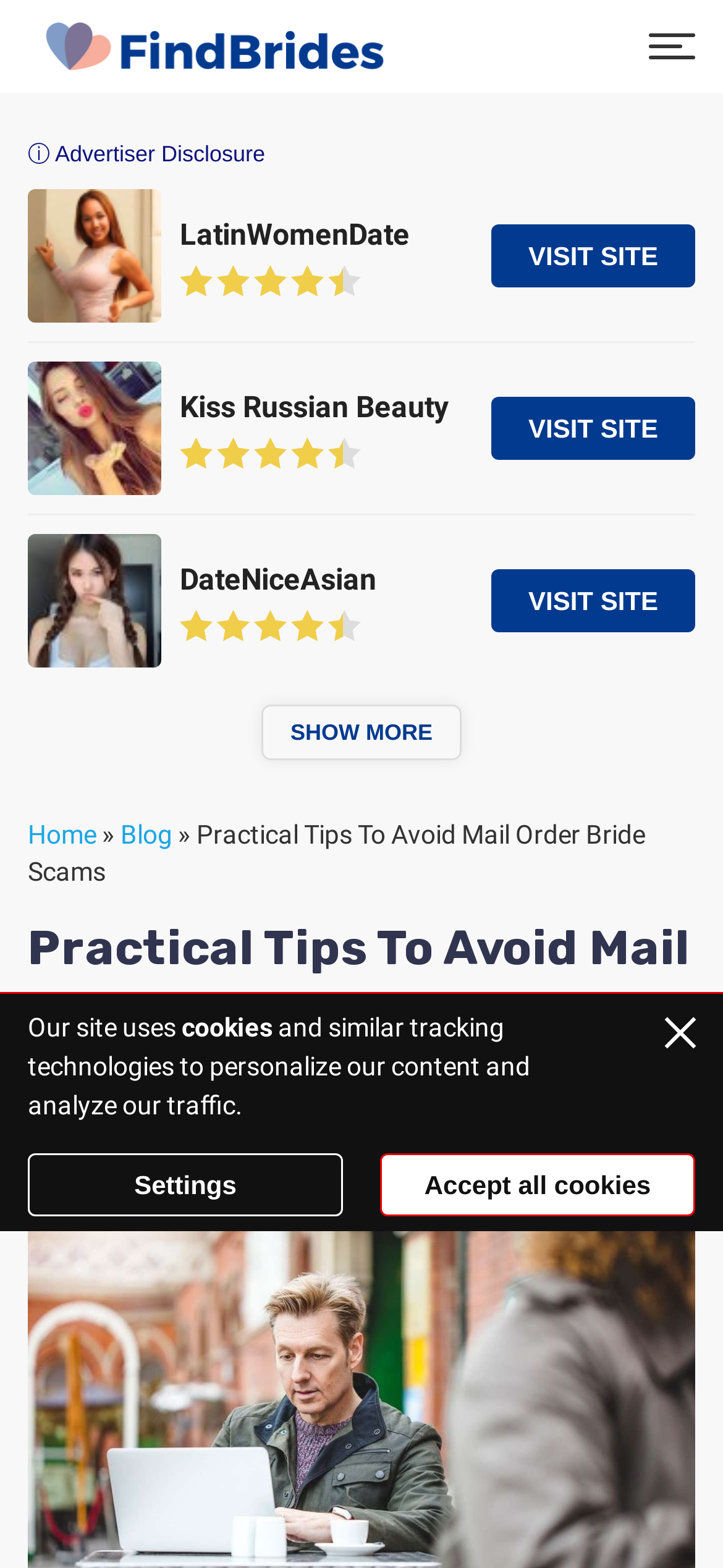Please identify the bounding box coordinates of the clickable element to fulfill the following instruction: "Open the Menu". The coordinates should be four float numbers between 0 and 1, i.e., [left, top, right, bottom].

[0.897, 0.0, 0.962, 0.059]